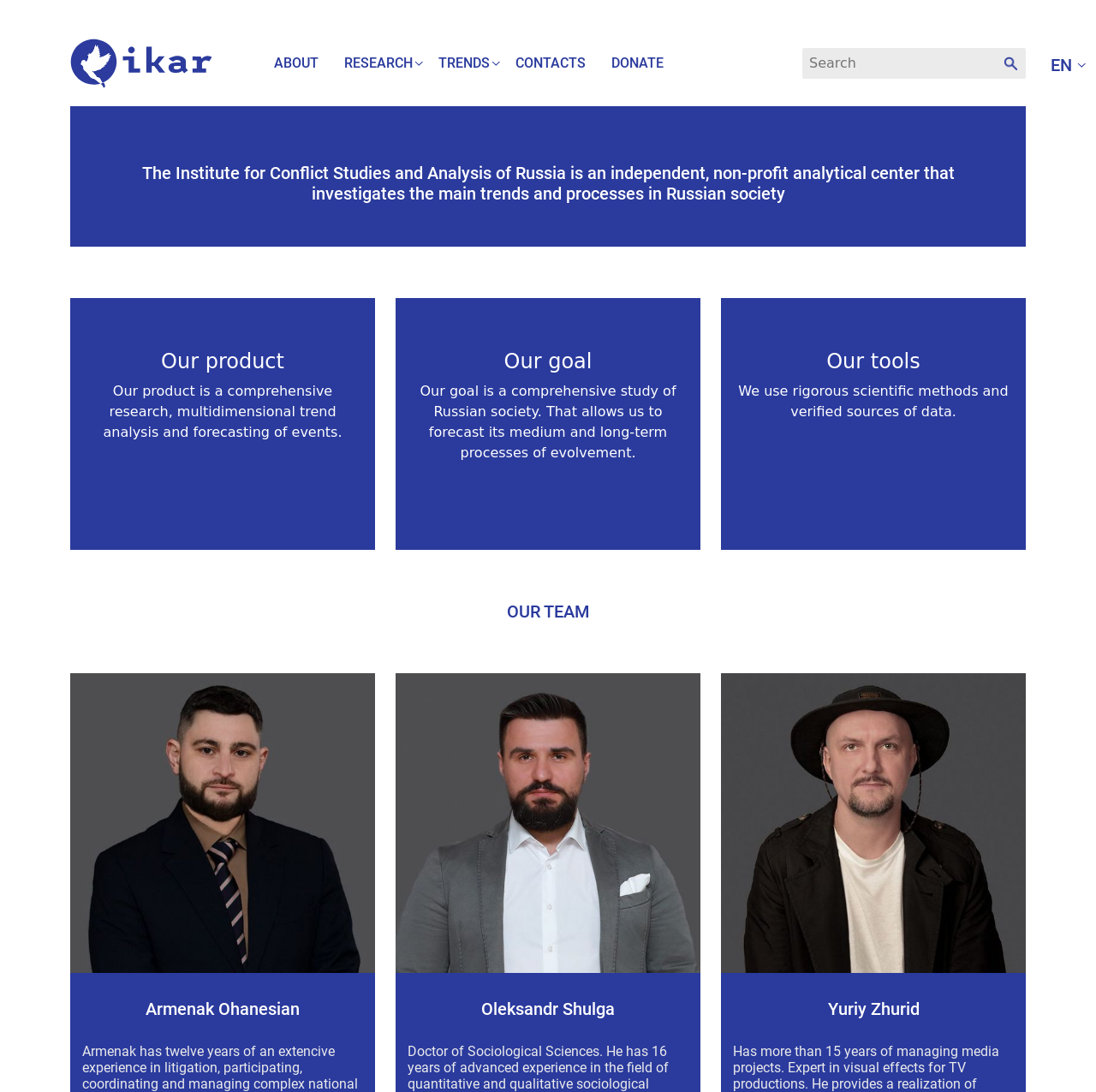What tools does the organization use?
Refer to the image and provide a thorough answer to the question.

I found this answer by reading the static text element under the 'Our tools' heading, which states that the organization uses 'rigorous scientific methods and verified sources of data'.